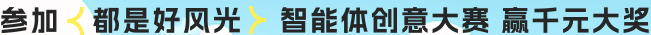Paint a vivid picture of the image with your description.

The image presents an eye-catching promotional banner featuring the message "参加都是什么风光 智能体创意大赛 赢千元大奖," which translates to "Join us for stunning scenes at the AI Creativity Contest to win a thousand yuan prize." The design employs vibrant colors and stylish typography to attract attention and encourage participation in the contest, highlighting the theme of creativity and innovation driven by AI technology. Overall, it conveys excitement and an invitation to engage in a competitive, creative environment.